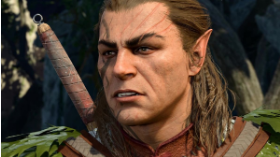Is the background of the image a natural environment?
By examining the image, provide a one-word or phrase answer.

Yes